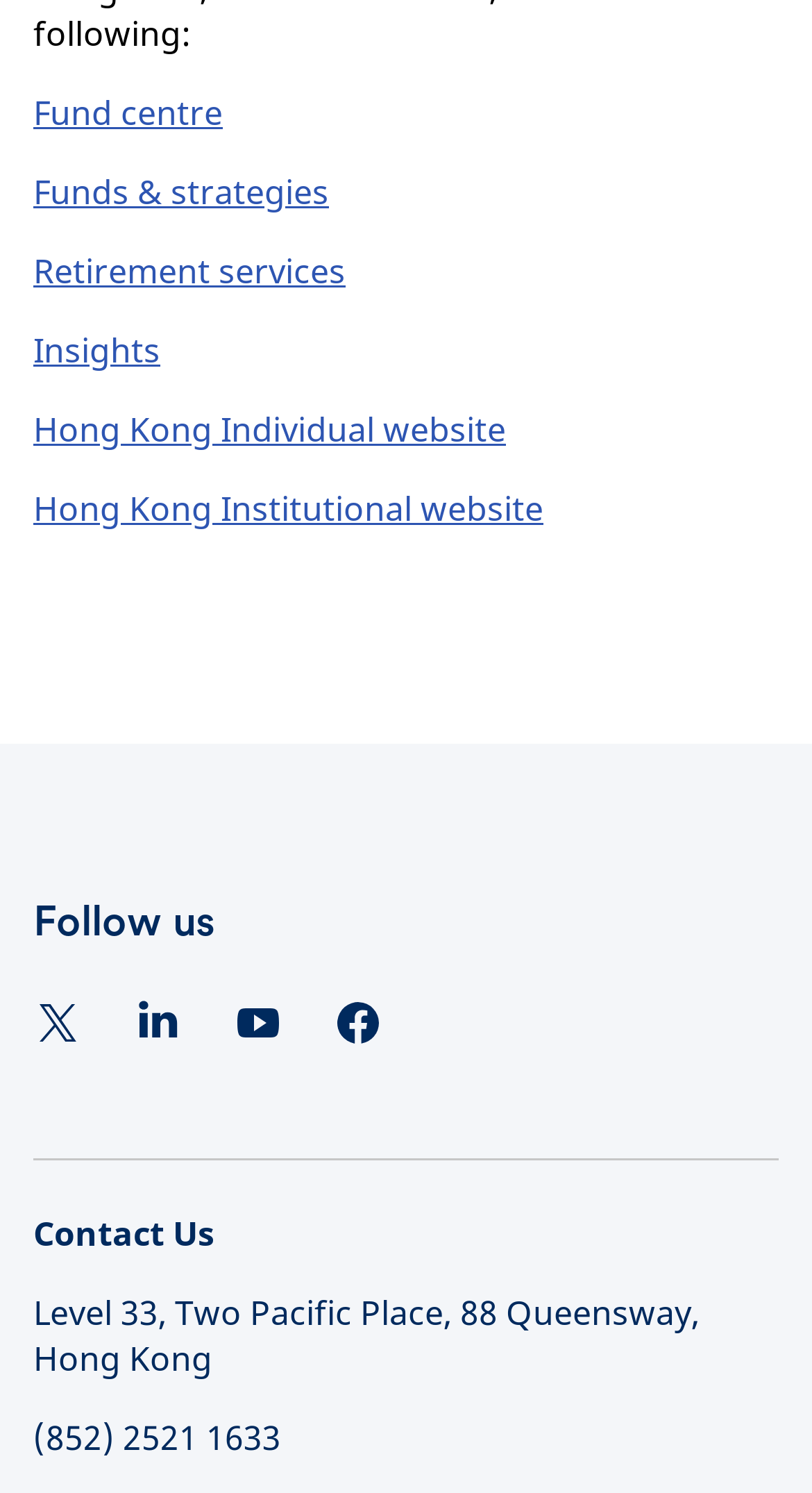Identify the bounding box of the UI element described as follows: "Insights". Provide the coordinates as four float numbers in the range of 0 to 1 [left, top, right, bottom].

[0.041, 0.219, 0.197, 0.25]